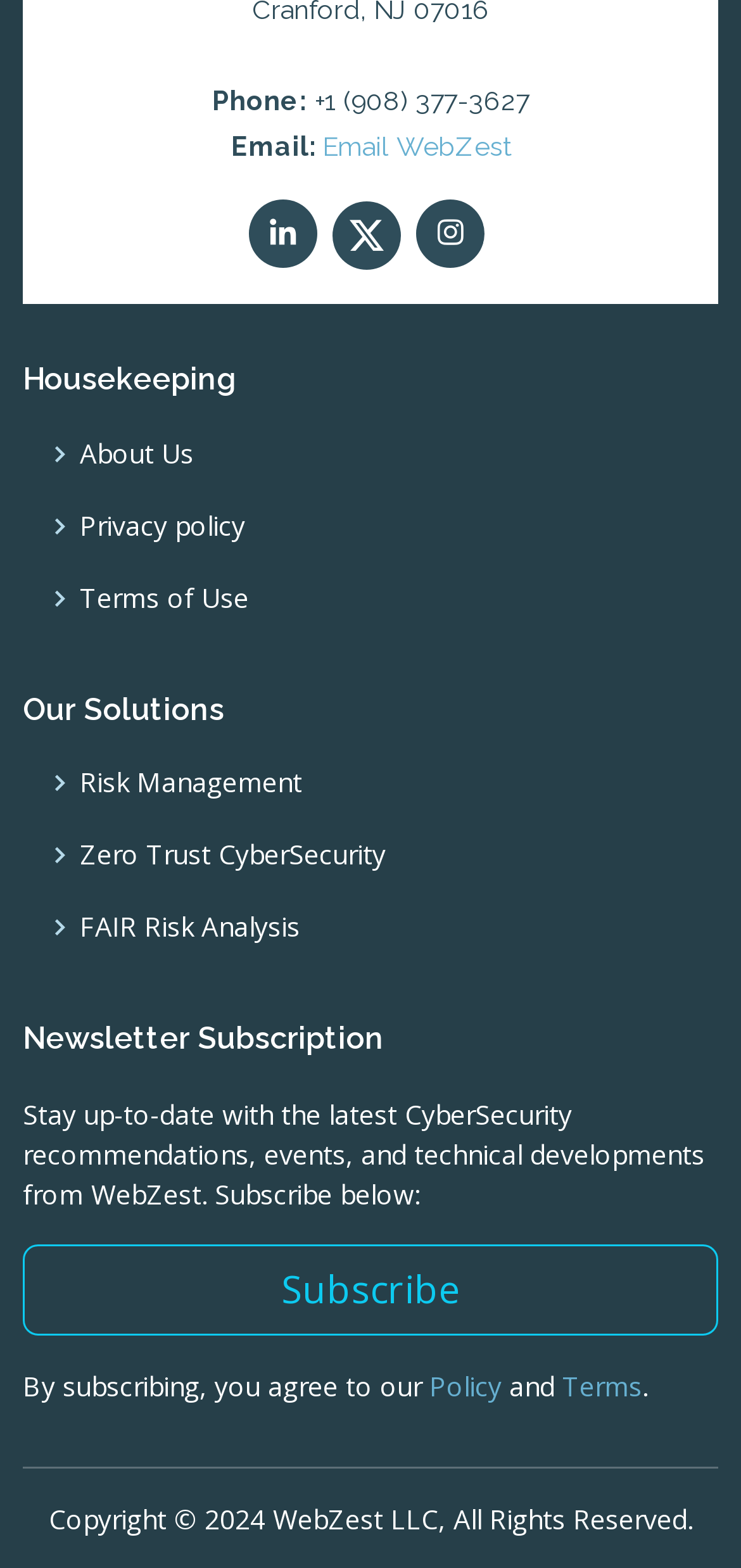Kindly determine the bounding box coordinates of the area that needs to be clicked to fulfill this instruction: "Learn about Risk Management".

[0.108, 0.49, 0.408, 0.507]